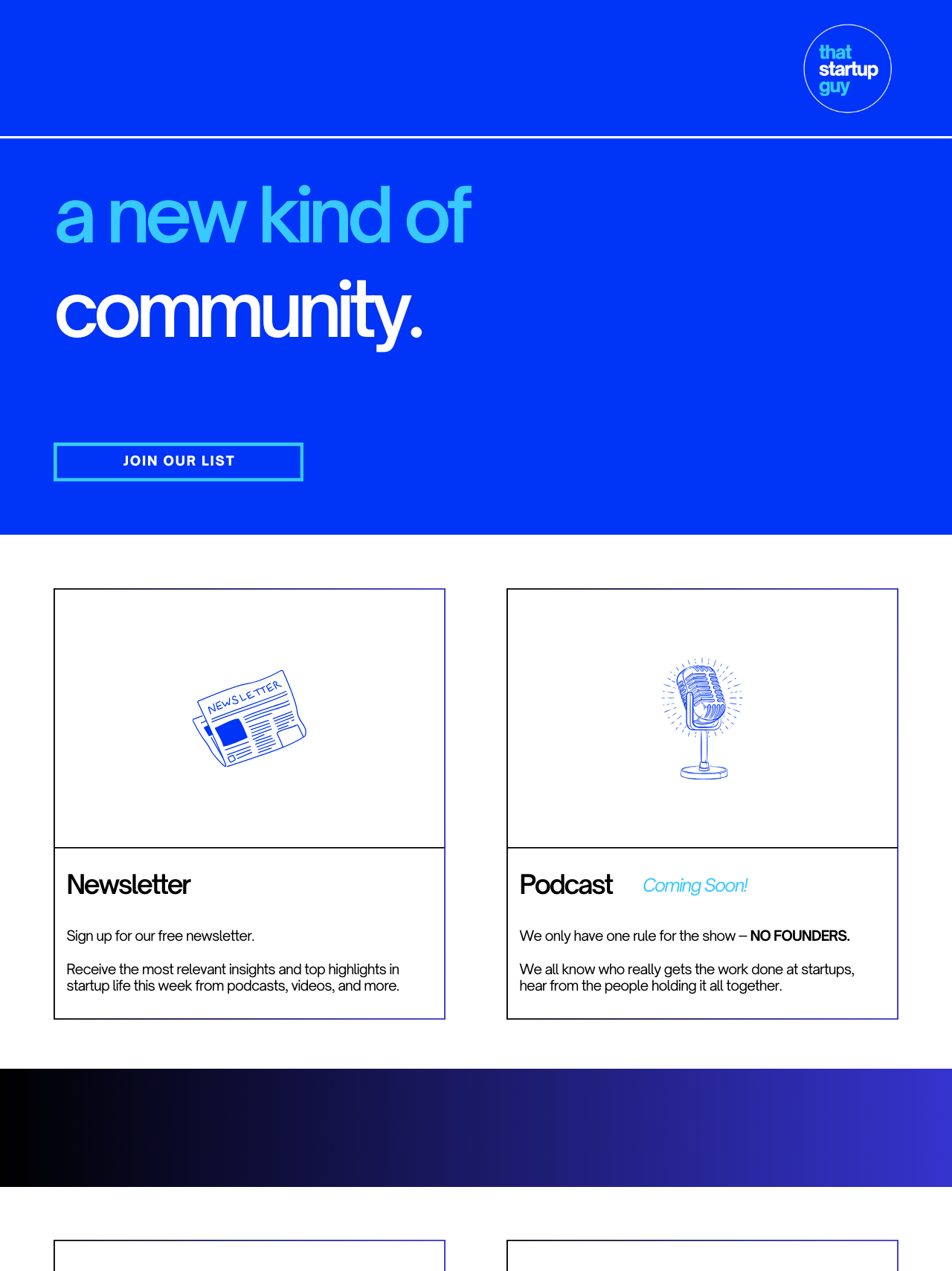Please give a short response to the question using one word or a phrase:
What is coming soon?

A show